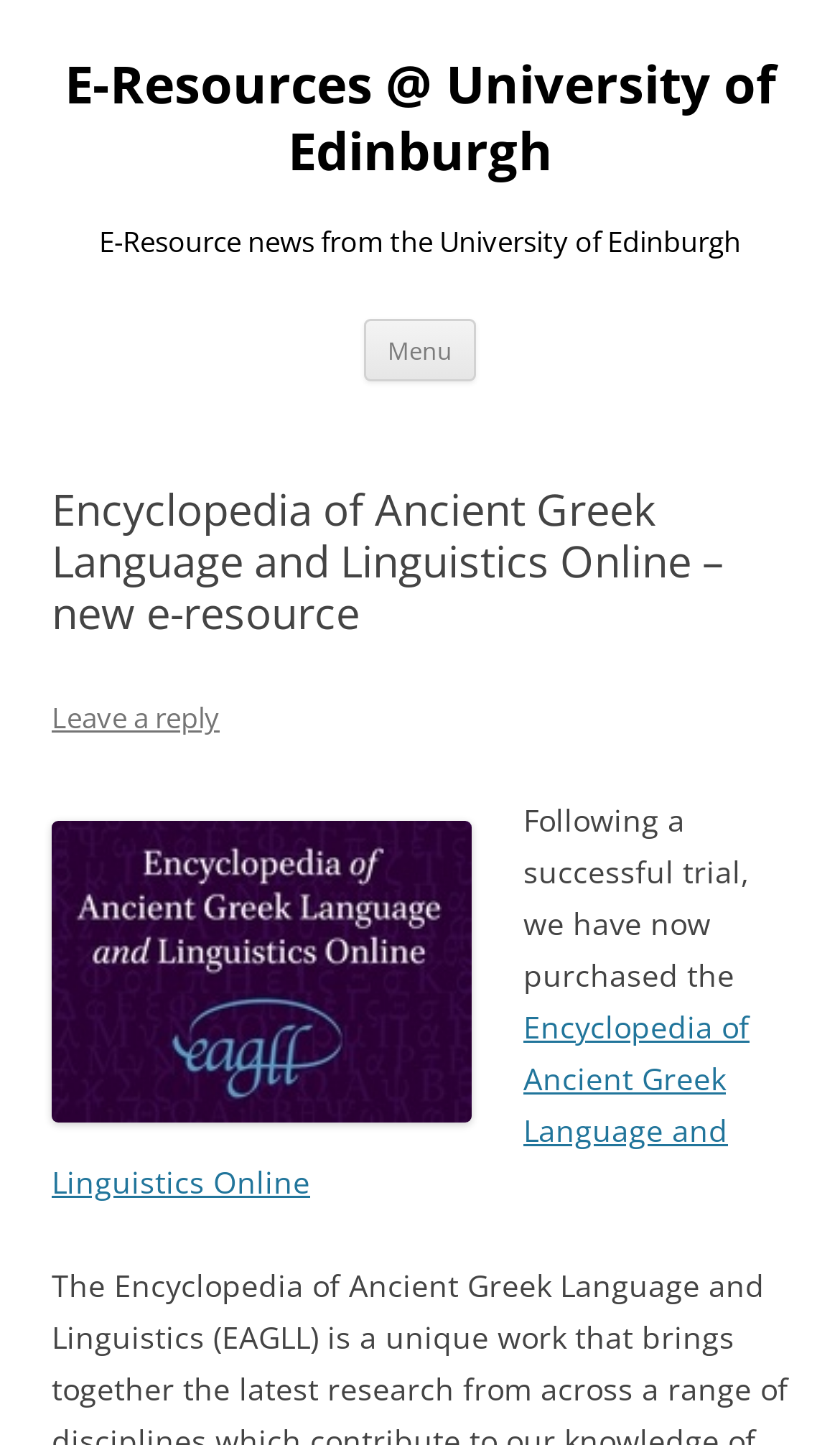Locate the headline of the webpage and generate its content.

E-Resources @ University of Edinburgh